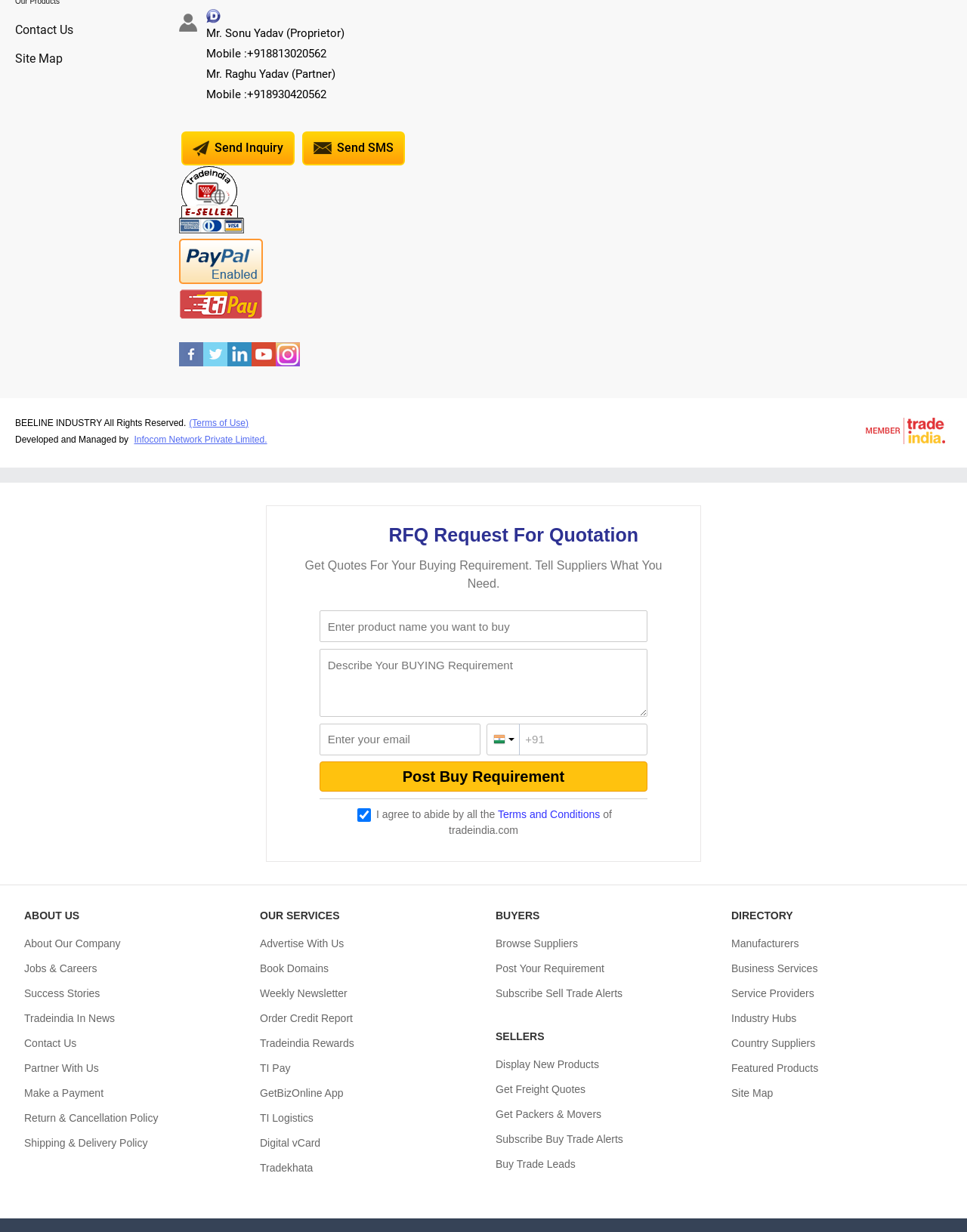Using a single word or phrase, answer the following question: 
What is the company name of the proprietor?

Mr. Sonu Yadav